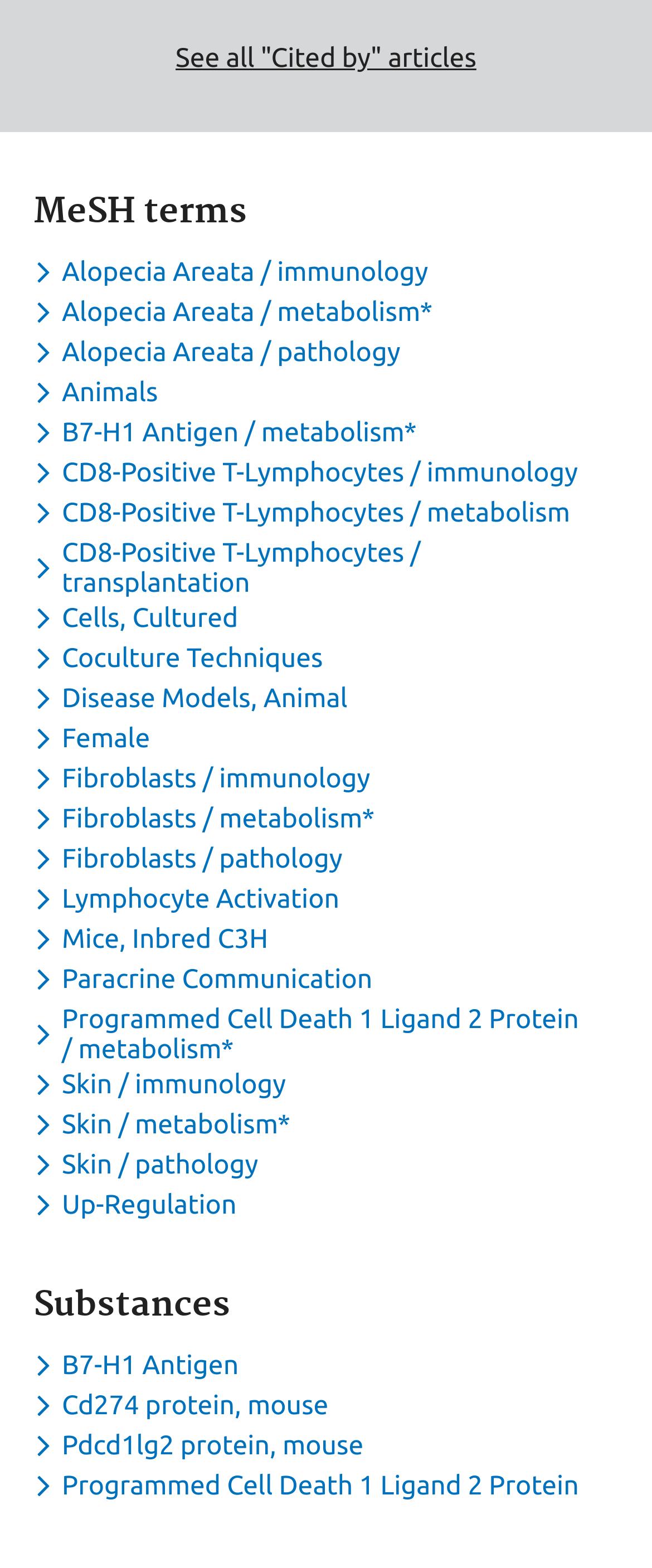Find the bounding box coordinates of the clickable area that will achieve the following instruction: "Toggle dropdown menu for MeSH term Skin / immunology".

[0.051, 0.682, 0.451, 0.701]